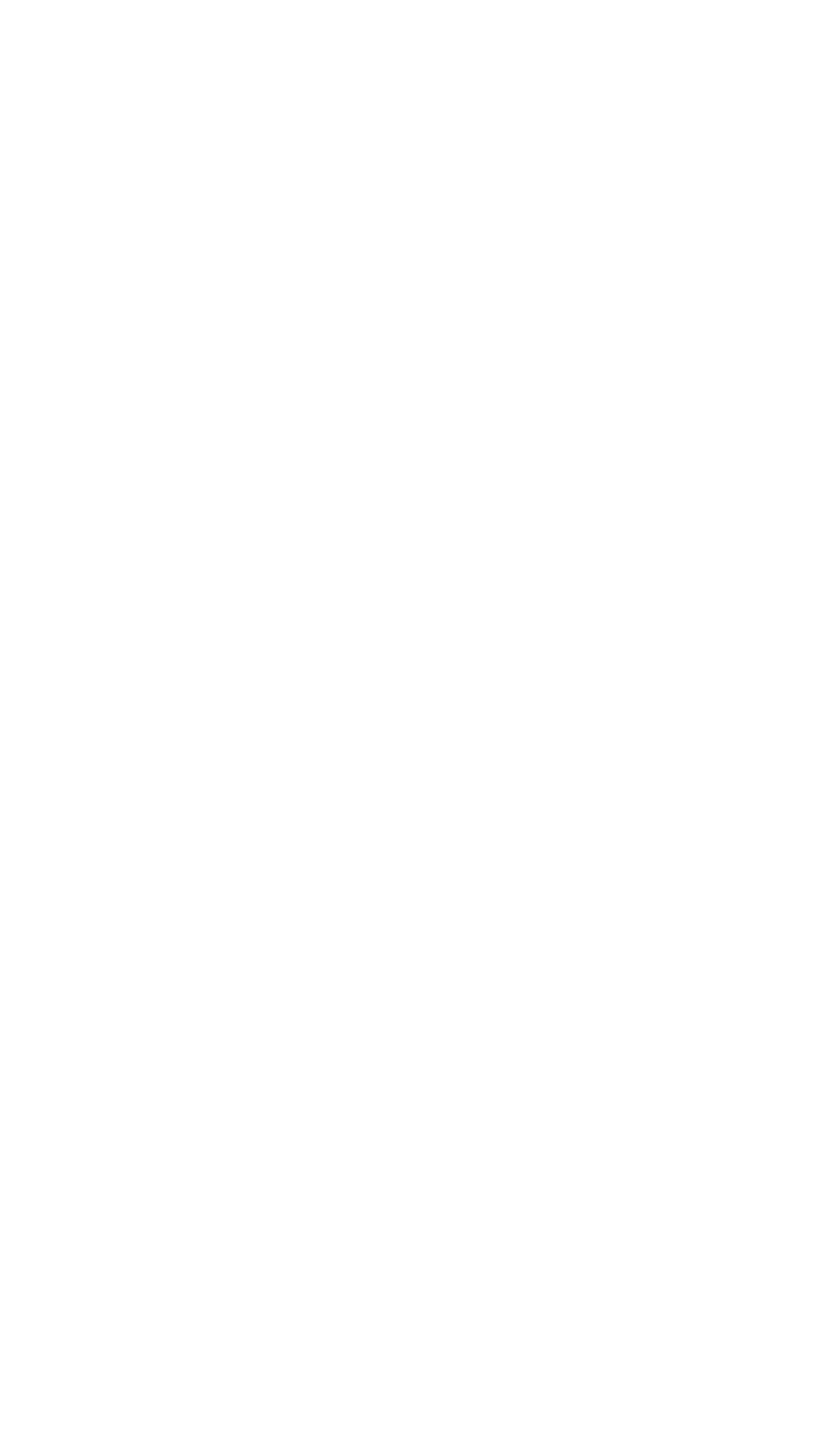What is the name of the school?
Examine the image and provide an in-depth answer to the question.

I found the link 'School of Social Work' which indicates that the school's name is School of Social Work, and it is part of Portland State University.